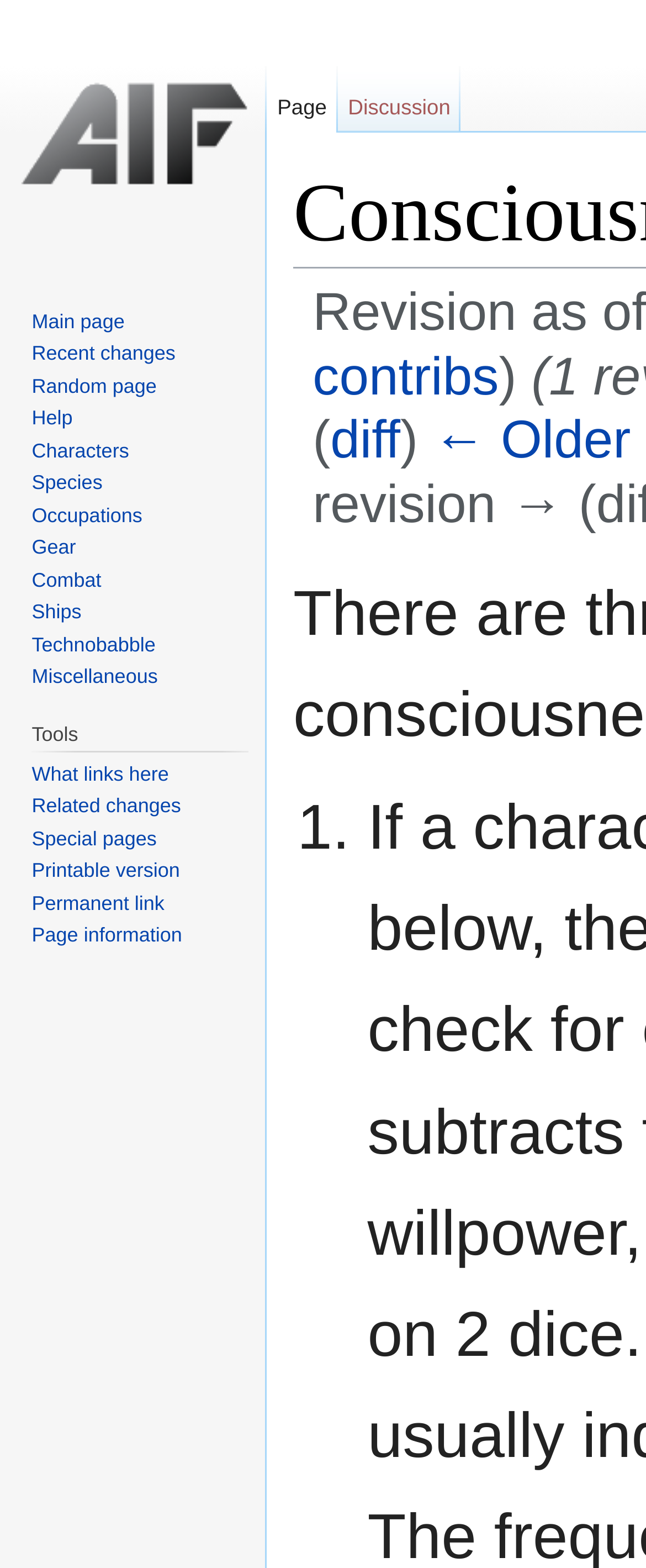Please identify the bounding box coordinates of the clickable area that will allow you to execute the instruction: "Get help".

[0.049, 0.259, 0.112, 0.274]